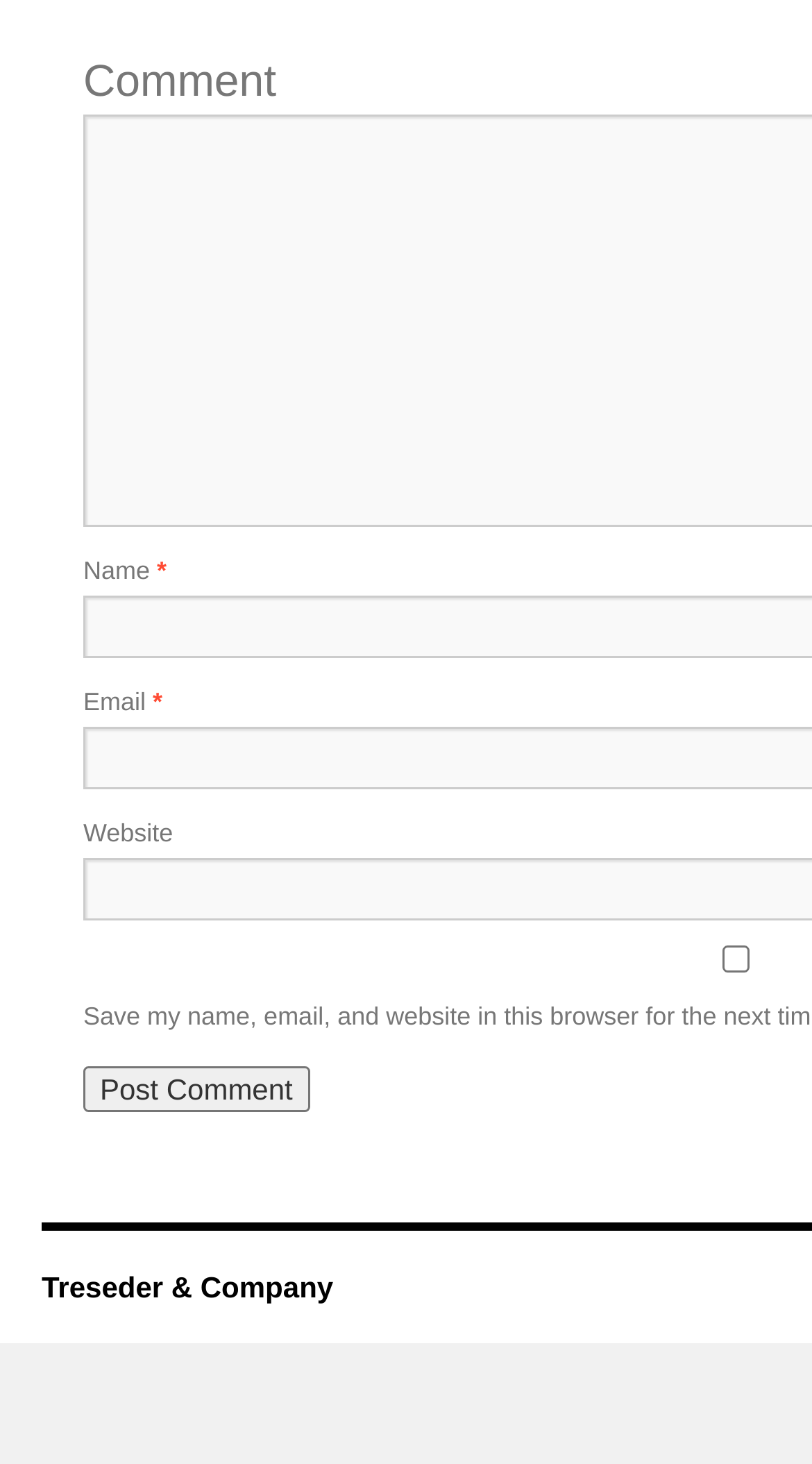Provide the bounding box coordinates for the specified HTML element described in this description: "name="submit" value="Post Comment"". The coordinates should be four float numbers ranging from 0 to 1, in the format [left, top, right, bottom].

[0.103, 0.782, 0.381, 0.813]